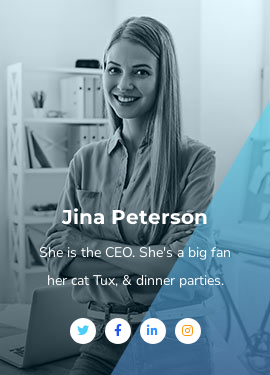What is the name of Jina's cat?
Based on the screenshot, provide a one-word or short-phrase response.

Tux